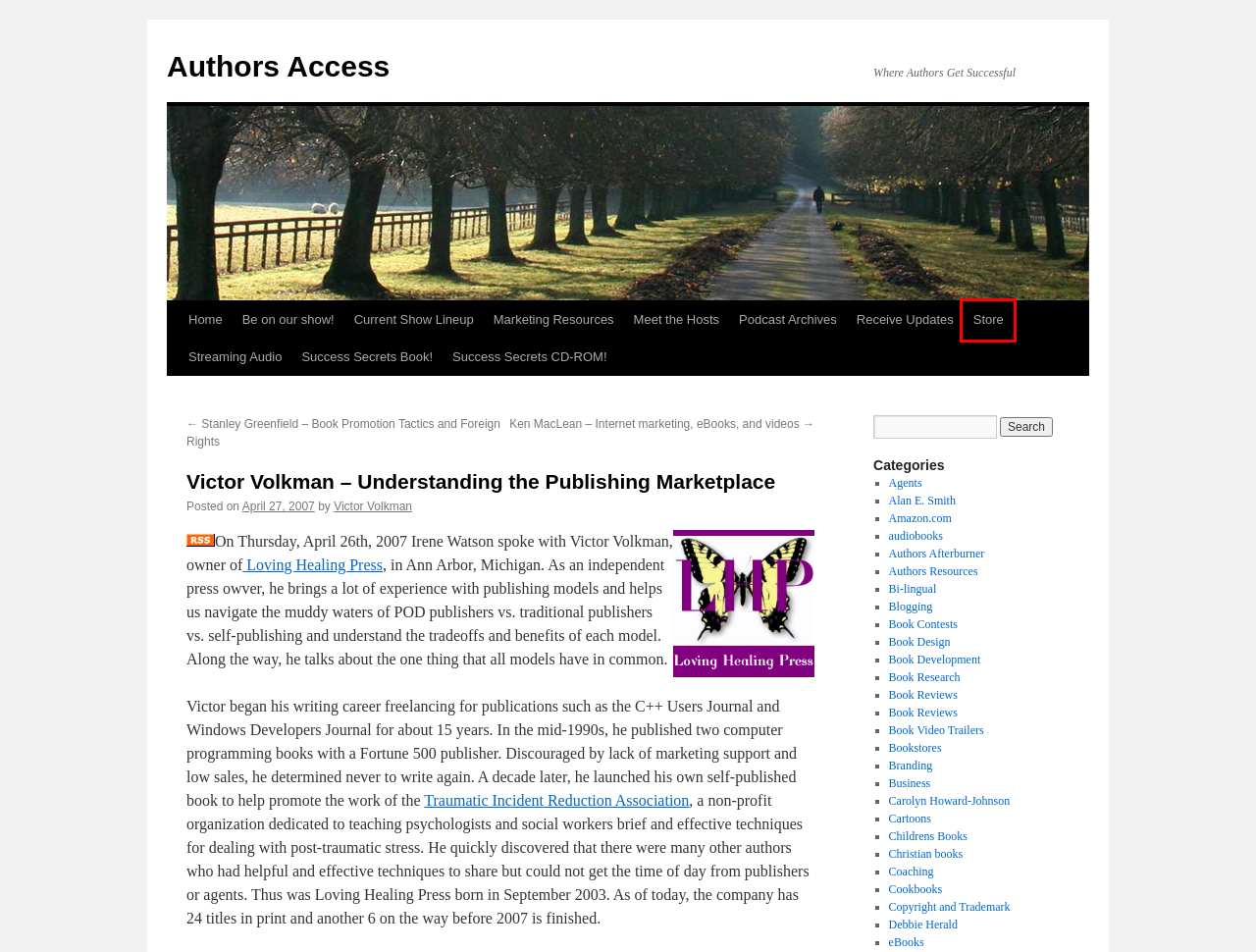Analyze the screenshot of a webpage that features a red rectangle bounding box. Pick the webpage description that best matches the new webpage you would see after clicking on the element within the red bounding box. Here are the candidates:
A. Receive Updates | Authors Access
B. Current Show Lineup | Authors Access
C. Store | Authors Access
D. Meet the Hosts | Authors Access
E. Bookstores | Authors Access
F. Amazon.com | Authors Access
G. audiobooks | Authors Access
H. Ken MacLean – Internet marketing, eBooks, and videos | Authors Access

C